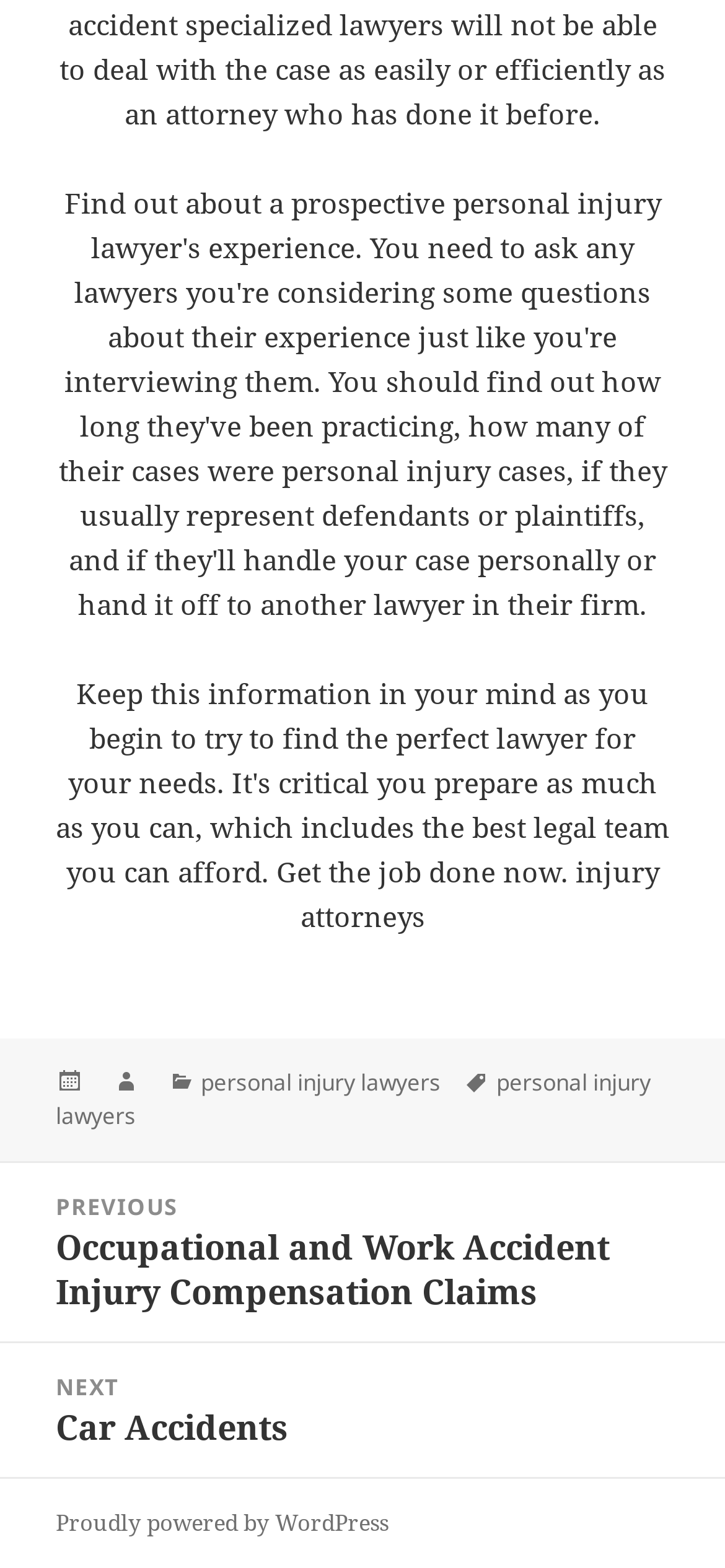How many links are there in the footer section?
Analyze the image and deliver a detailed answer to the question.

I counted the number of links in the footer section and found two links: 'personal injury lawyers' and another 'personal injury lawyers'.